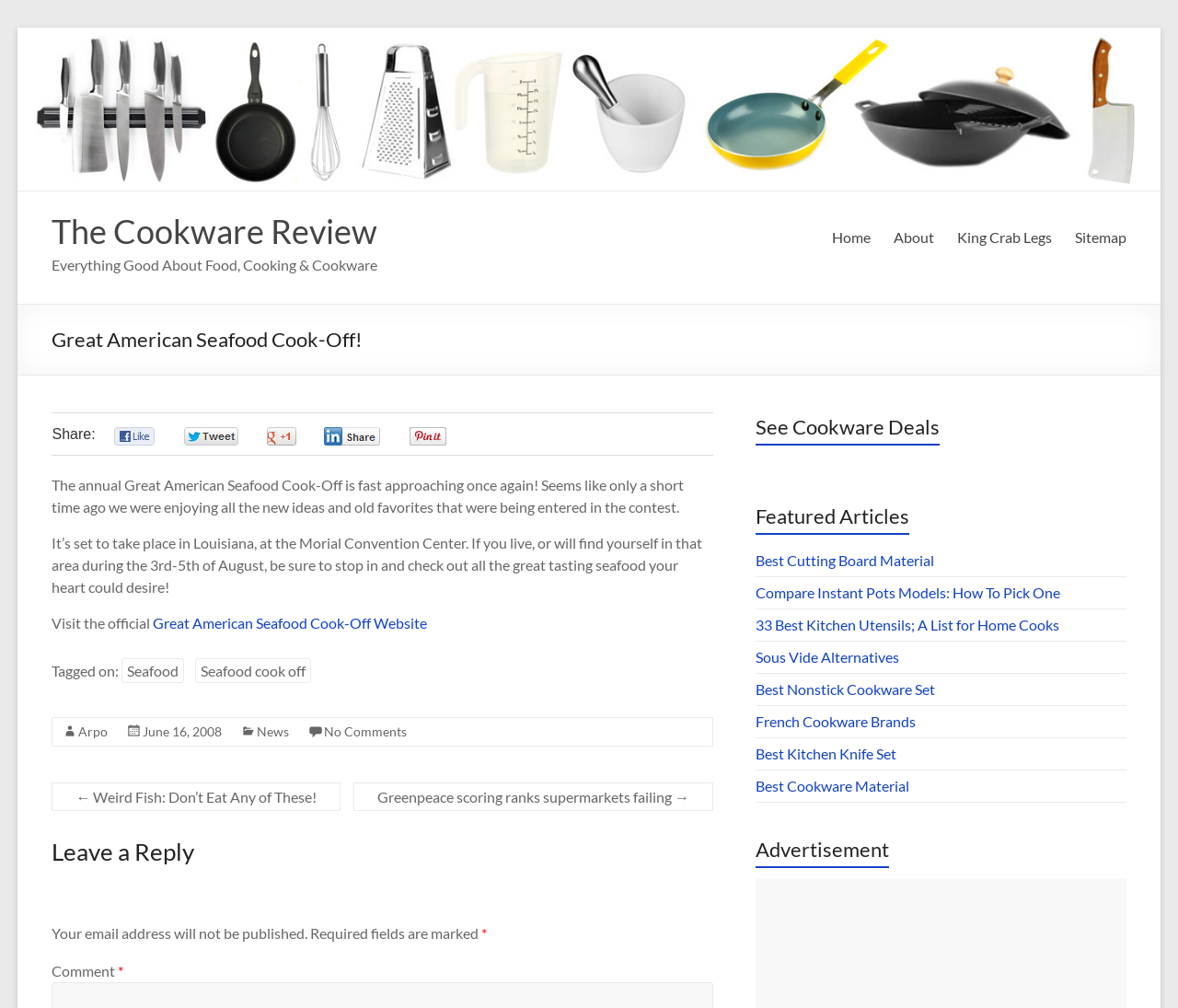What type of content is featured in the right-hand sidebar?
Please provide a single word or phrase as your answer based on the image.

Cookware deals and articles